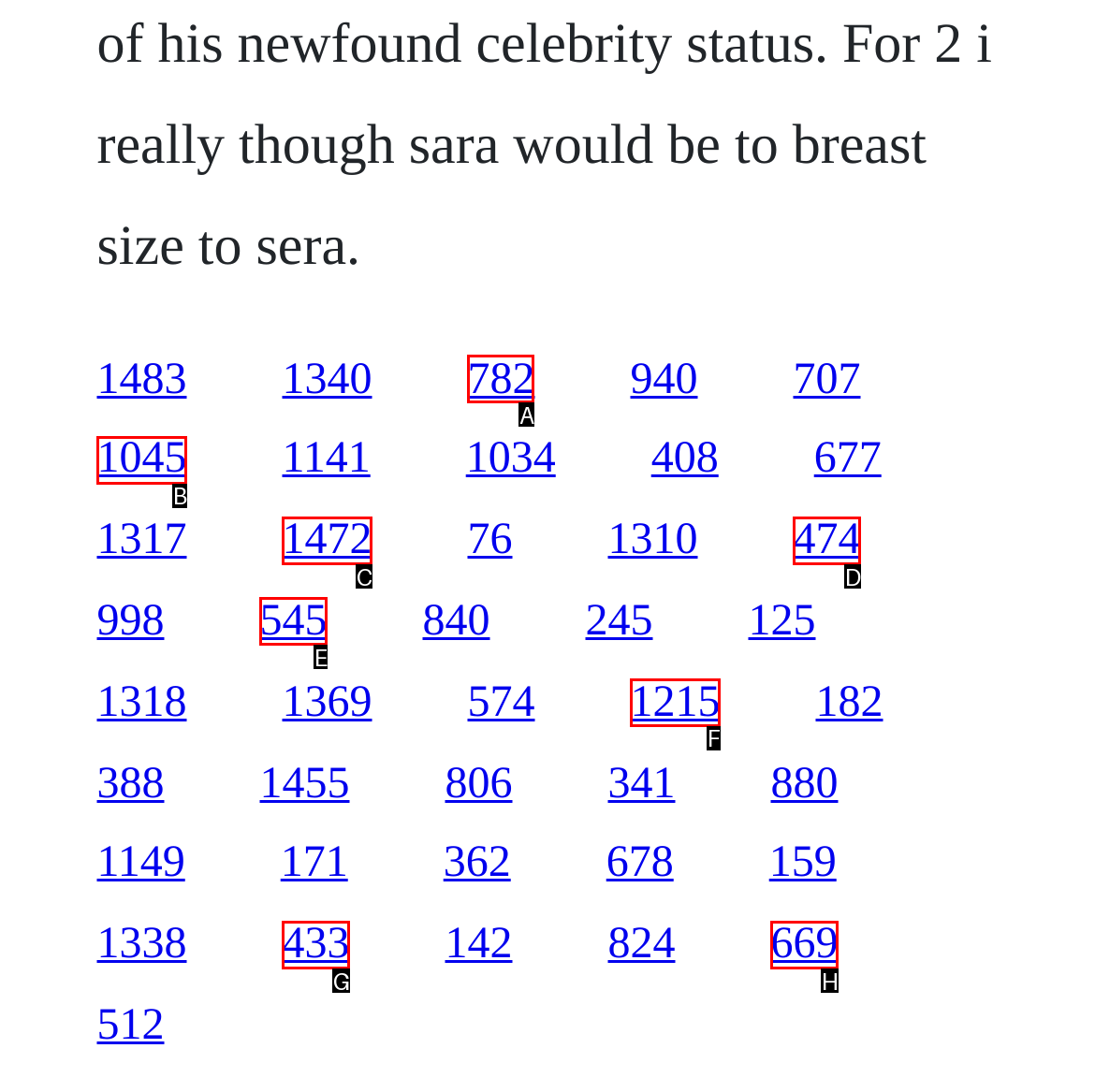Point out the HTML element I should click to achieve the following task: visit the third link Provide the letter of the selected option from the choices.

A